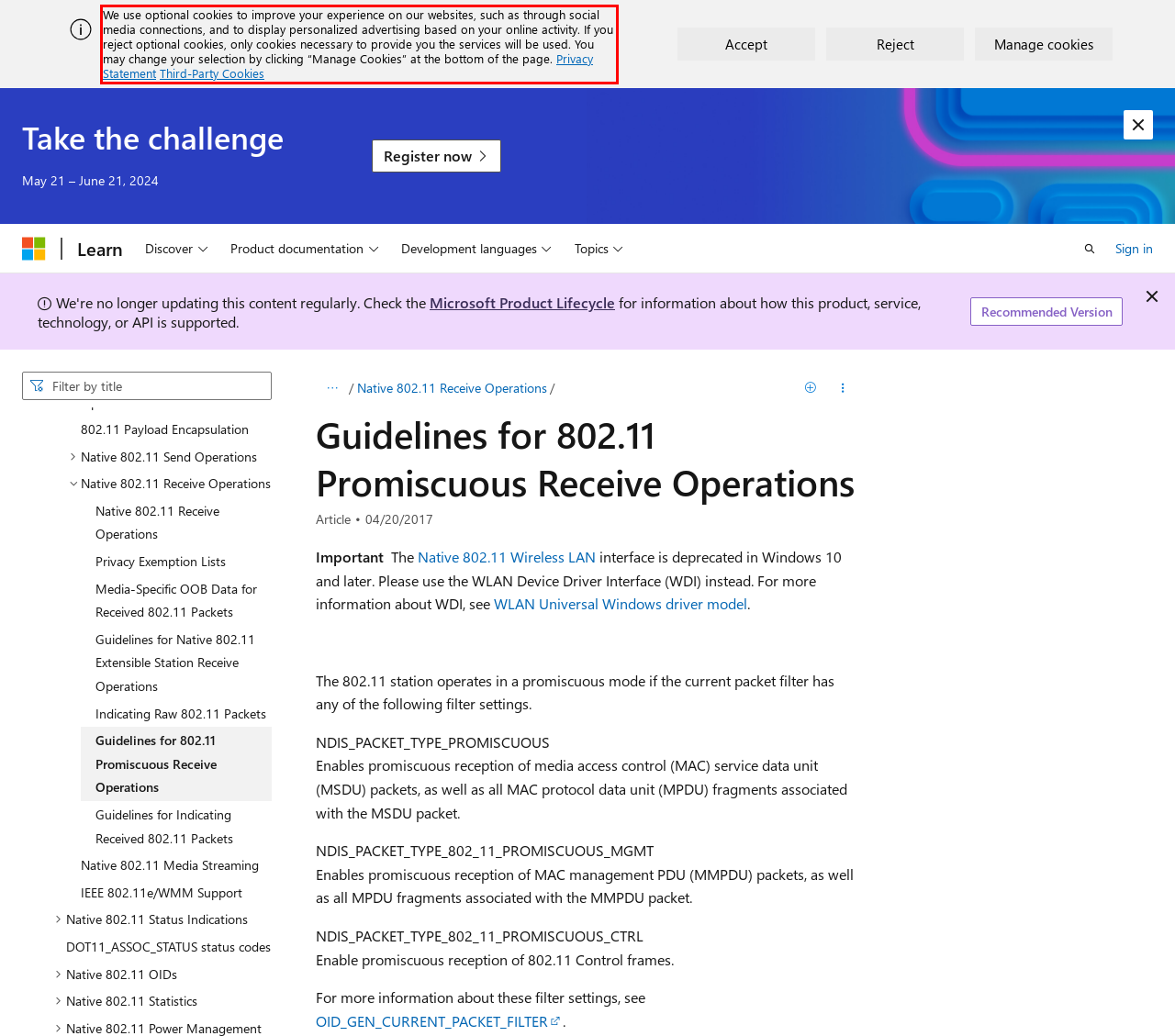You have a screenshot of a webpage, and there is a red bounding box around a UI element. Utilize OCR to extract the text within this red bounding box.

We use optional cookies to improve your experience on our websites, such as through social media connections, and to display personalized advertising based on your online activity. If you reject optional cookies, only cookies necessary to provide you the services will be used. You may change your selection by clicking “Manage Cookies” at the bottom of the page. Privacy Statement Third-Party Cookies